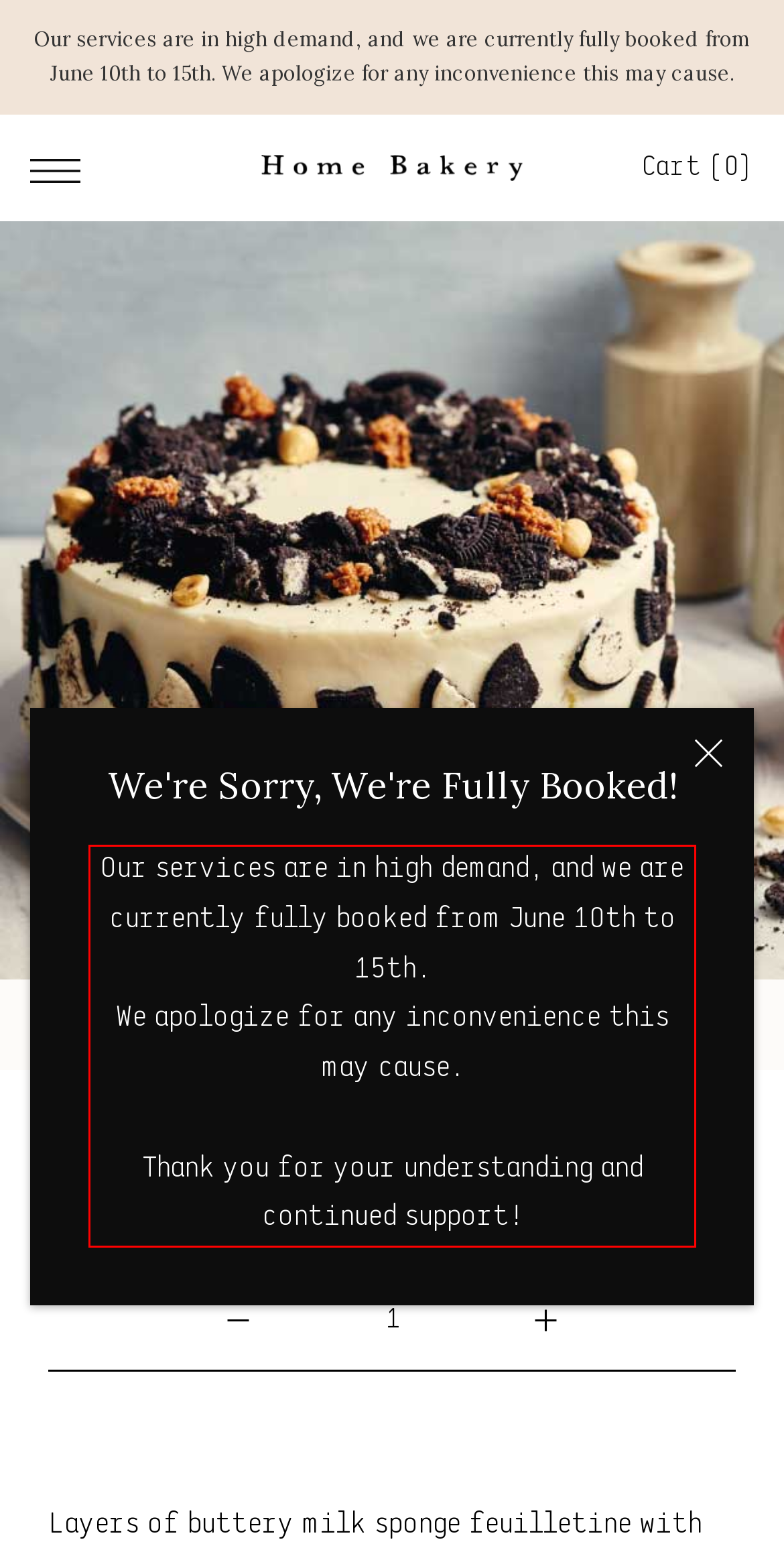Using the provided screenshot of a webpage, recognize the text inside the red rectangle bounding box by performing OCR.

Our services are in high demand, and we are currently fully booked from June 10th to 15th. We apologize for any inconvenience this may cause. Thank you for your understanding and continued support!